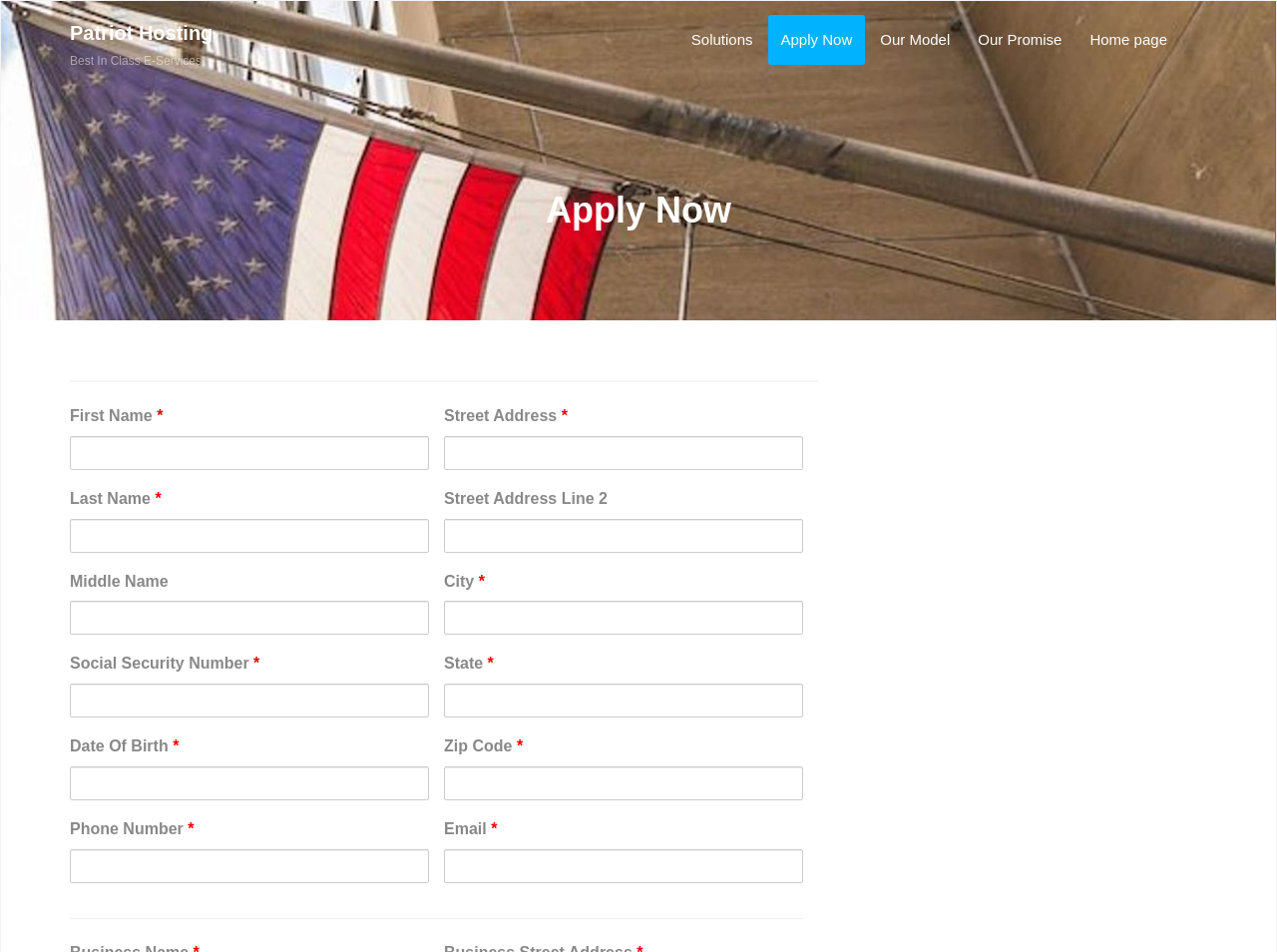Identify the bounding box coordinates for the UI element described as: "Home page". The coordinates should be provided as four floats between 0 and 1: [left, top, right, bottom].

[0.843, 0.016, 0.924, 0.068]